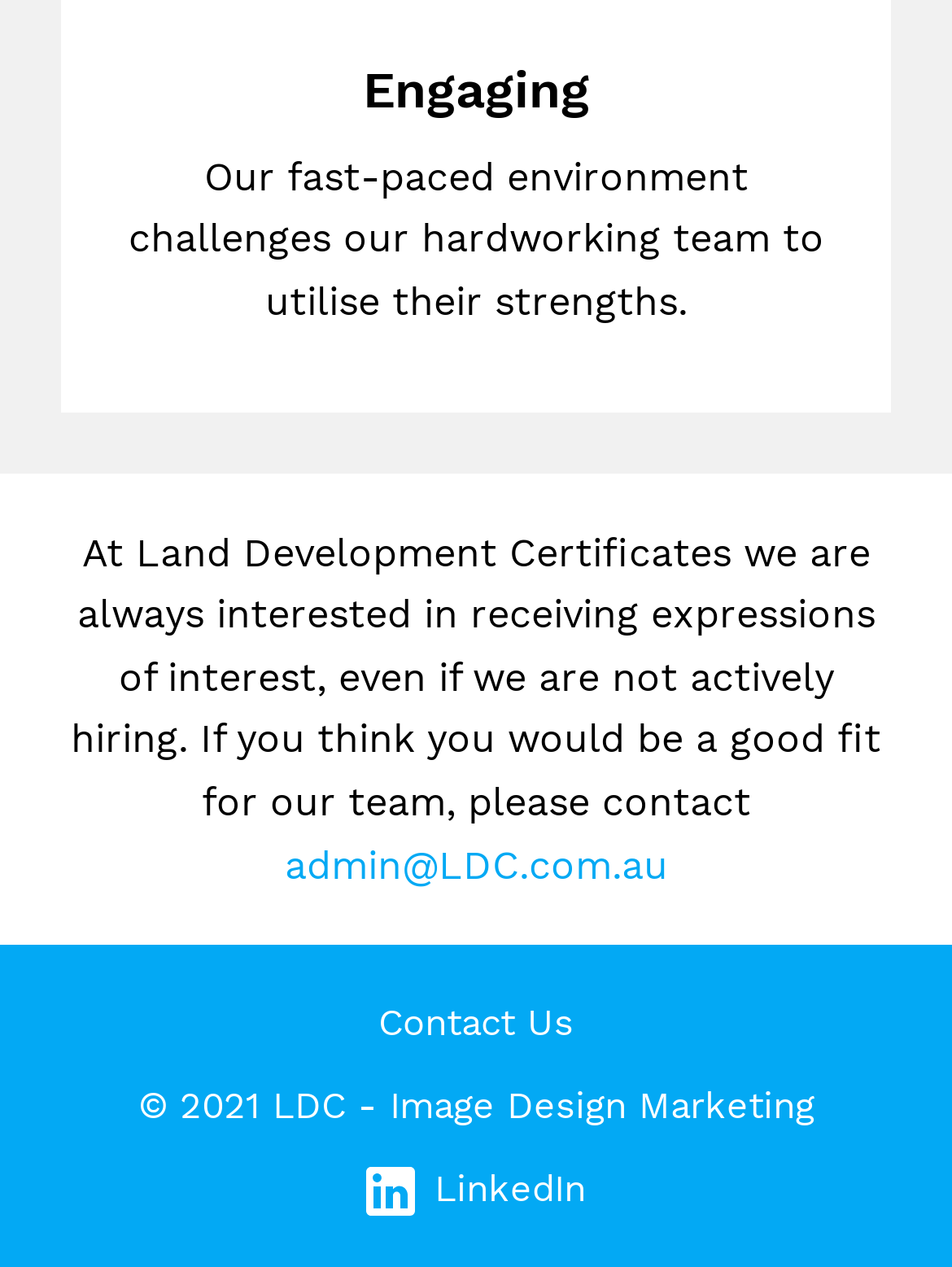What is the year of the company's copyright?
Using the information from the image, provide a comprehensive answer to the question.

I found the year of the company's copyright by reading the text content of the StaticText element with the bounding box coordinates [0.145, 0.856, 0.855, 0.89], which mentions '© 2021 LDC'.